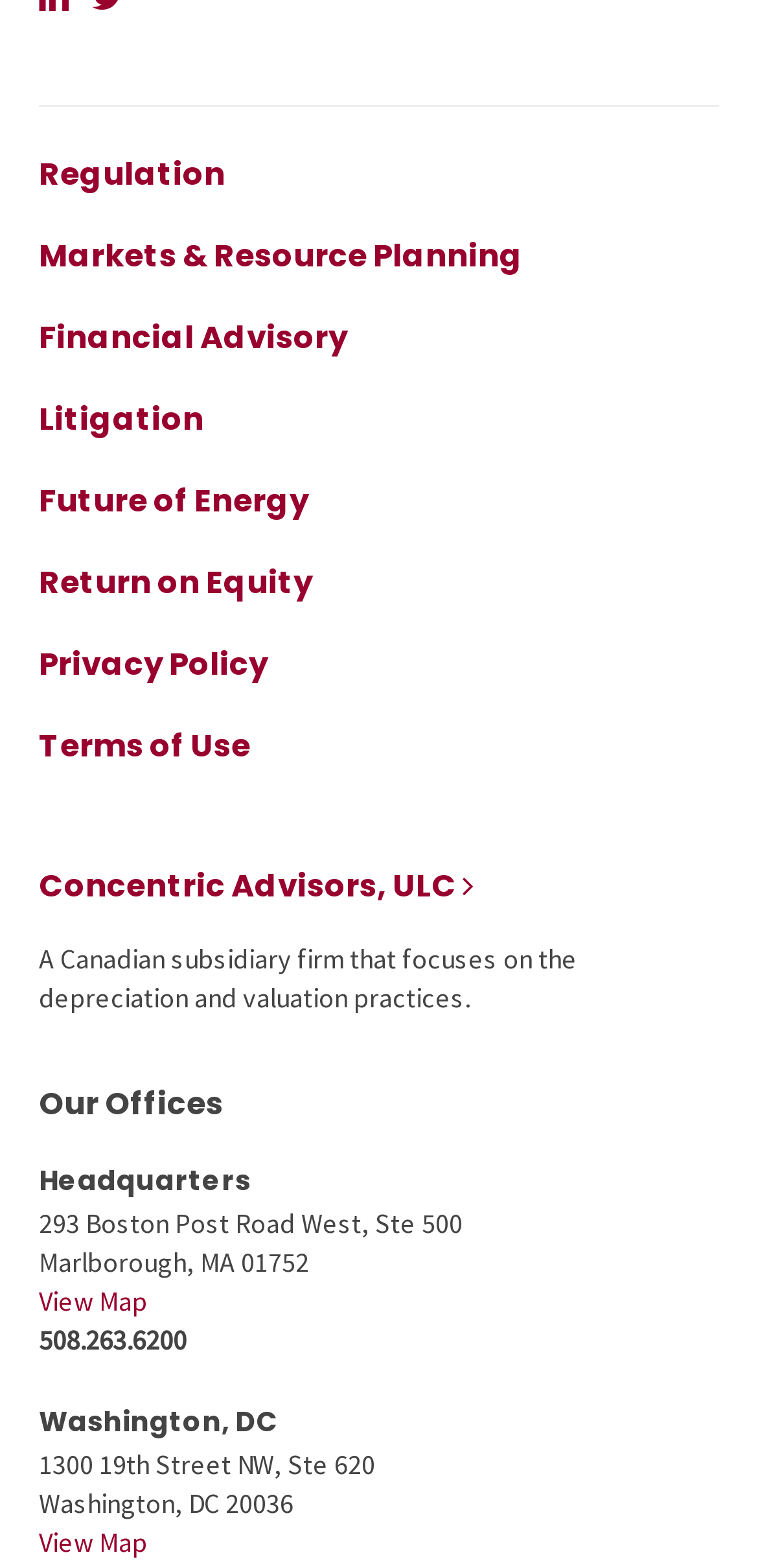Find the bounding box coordinates of the element to click in order to complete this instruction: "View Concentric Advisors, ULC". The bounding box coordinates must be four float numbers between 0 and 1, denoted as [left, top, right, bottom].

[0.051, 0.551, 0.626, 0.579]